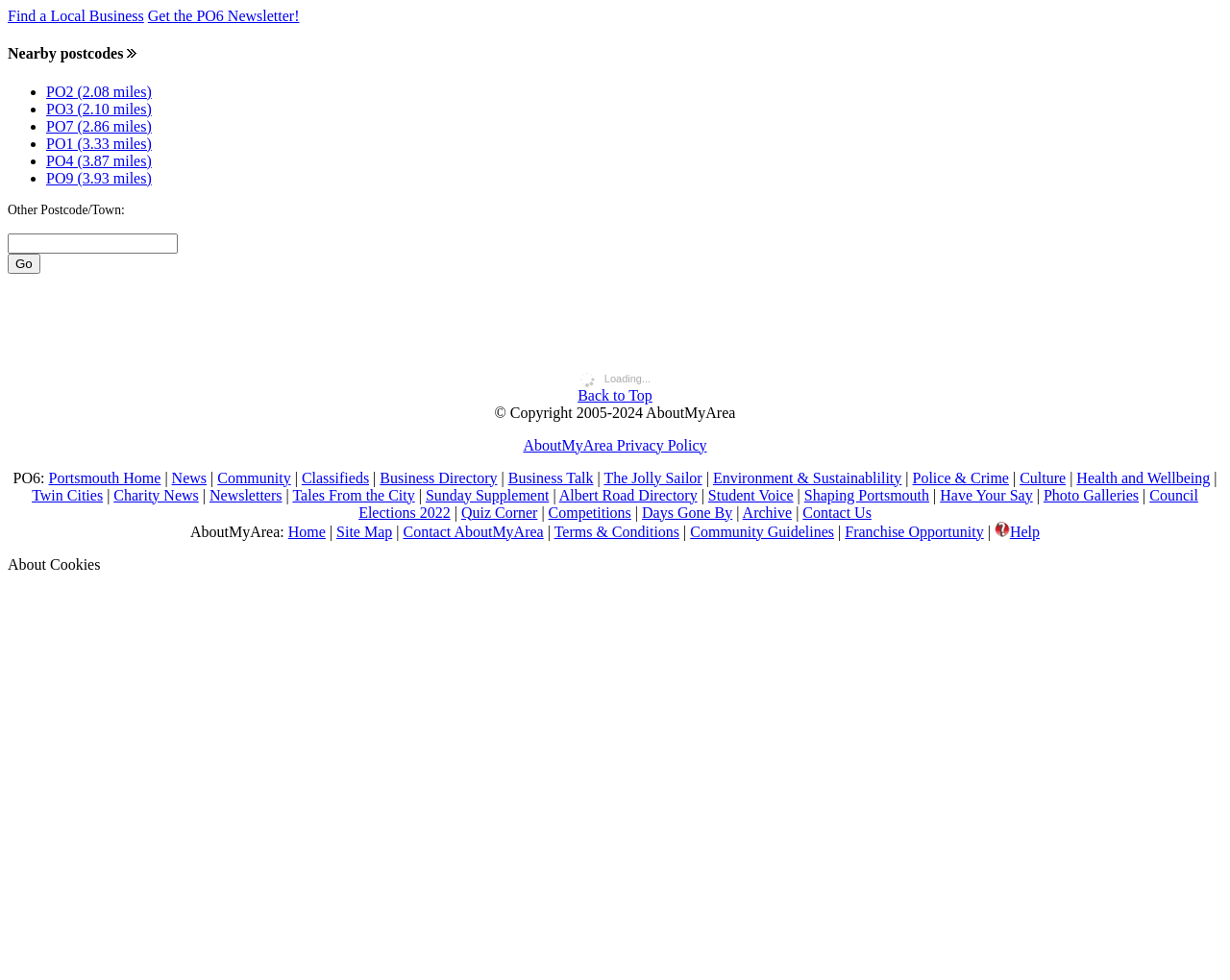Locate the bounding box coordinates of the element to click to perform the following action: 'View the business directory'. The coordinates should be given as four float values between 0 and 1, in the form of [left, top, right, bottom].

[0.309, 0.479, 0.404, 0.496]